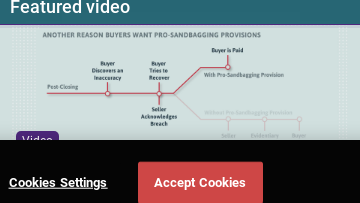Answer the following in one word or a short phrase: 
What is the primary interaction depicted in the flowchart?

Buyer and seller interaction